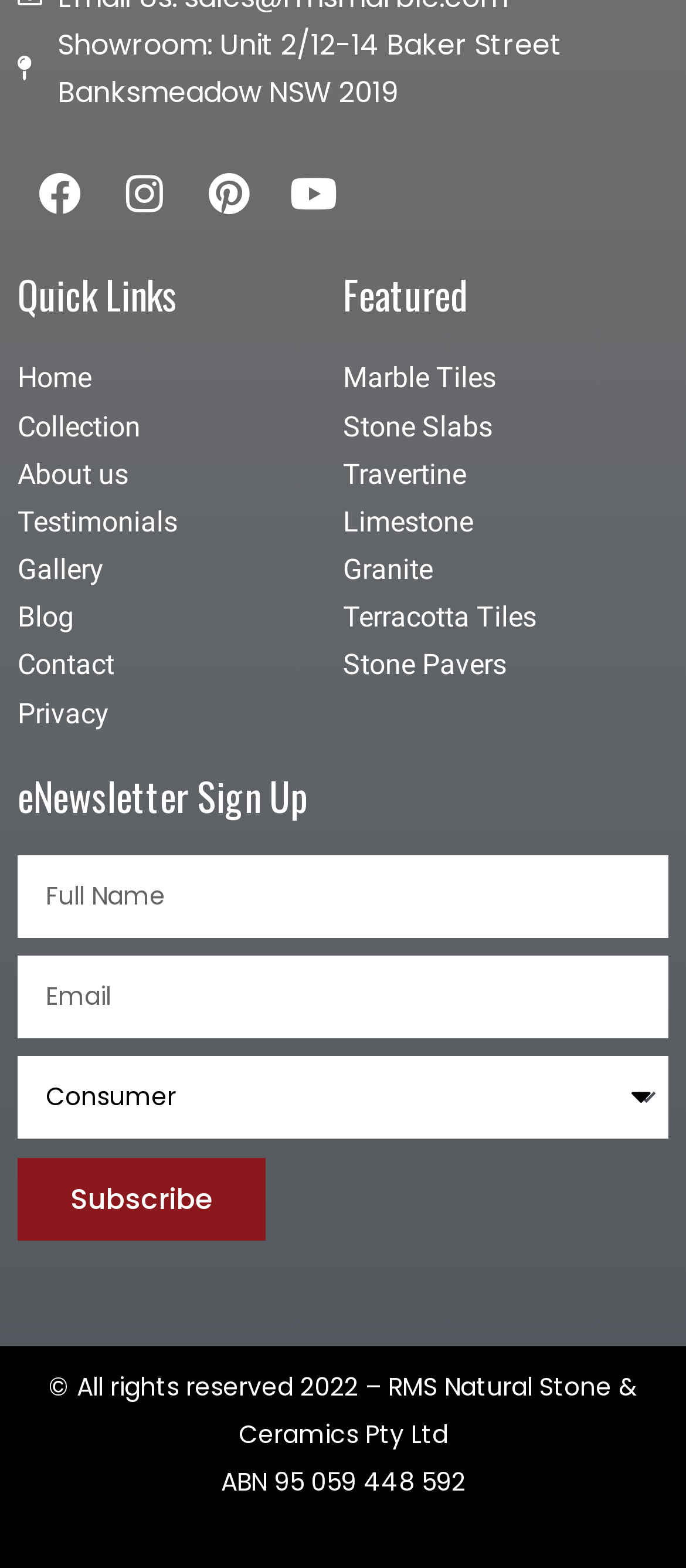What is the purpose of the 'eNewsletter Sign Up' section?
Could you give a comprehensive explanation in response to this question?

The 'eNewsletter Sign Up' section is located at the bottom left of the webpage, and it contains a form with fields for name, email, and interest, and a 'Subscribe' button, indicating that its purpose is to allow users to subscribe to the newsletter.